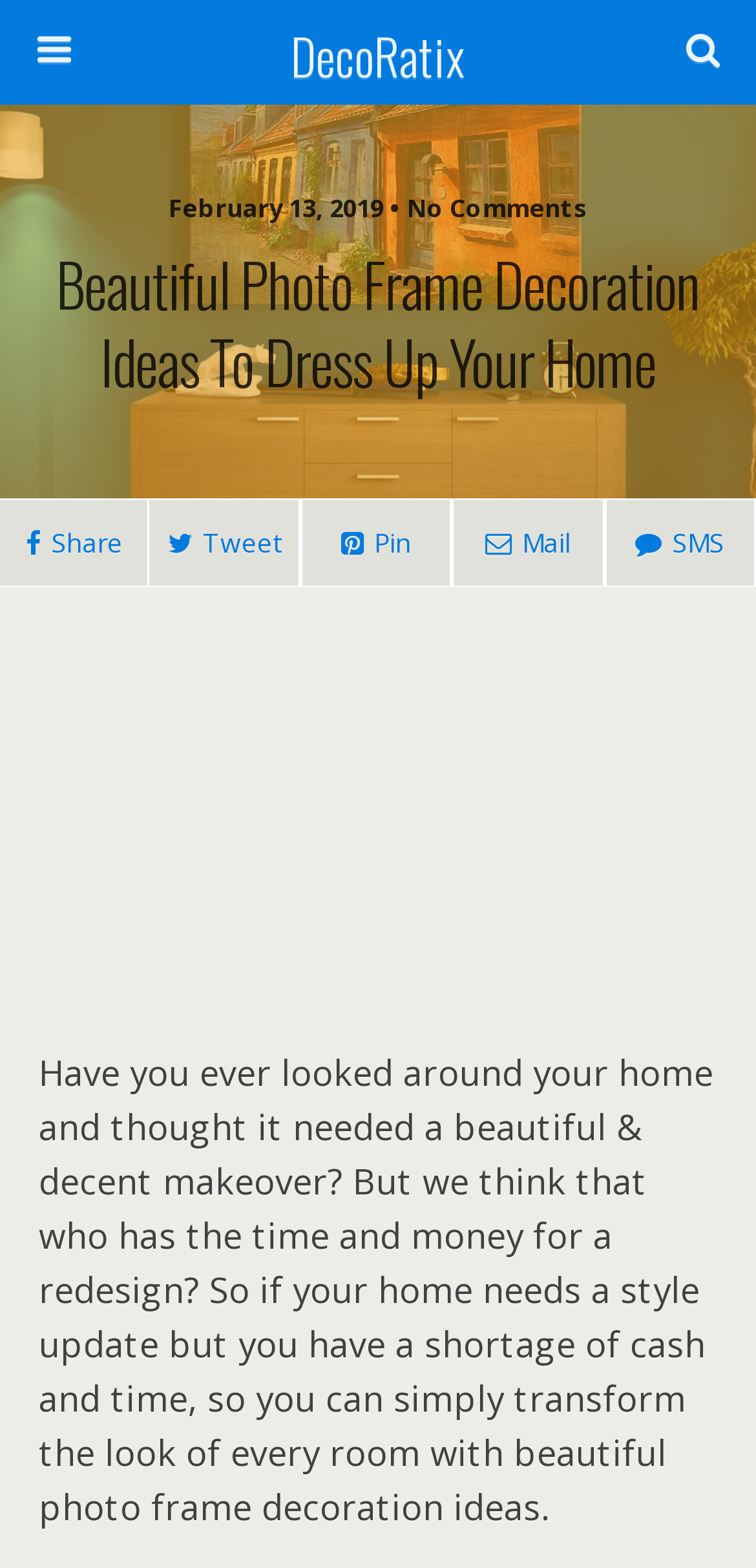Give a one-word or short-phrase answer to the following question: 
How many social media sharing options are available?

4